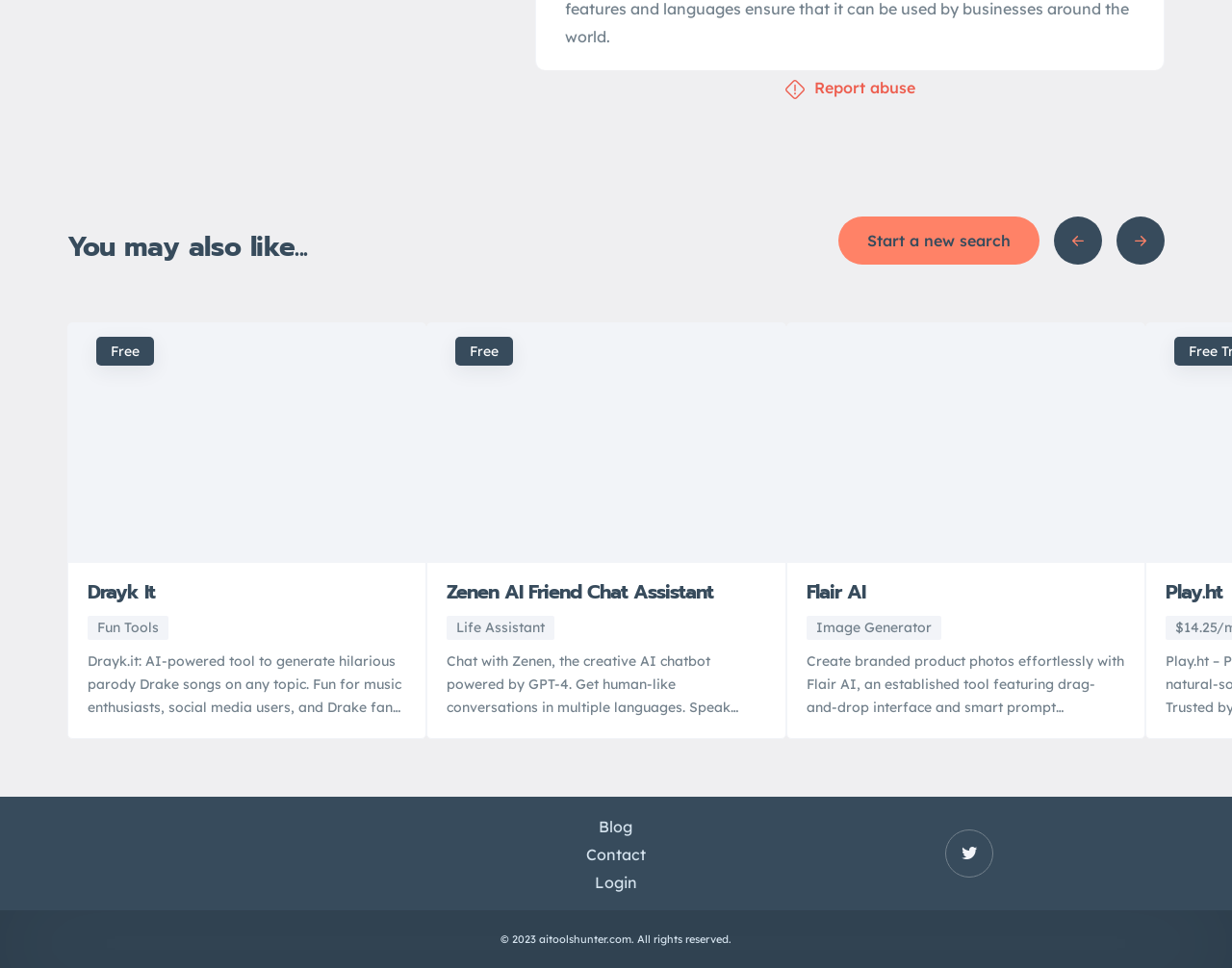What is the purpose of Drayk.it?
Give a thorough and detailed response to the question.

Based on the webpage, Drayk.it is an AI-powered tool that allows users to create hilarious parody Drake songs on any topic. This innovative tool offers customizable song generation, an intuitive interface, and is powered by advanced technology.